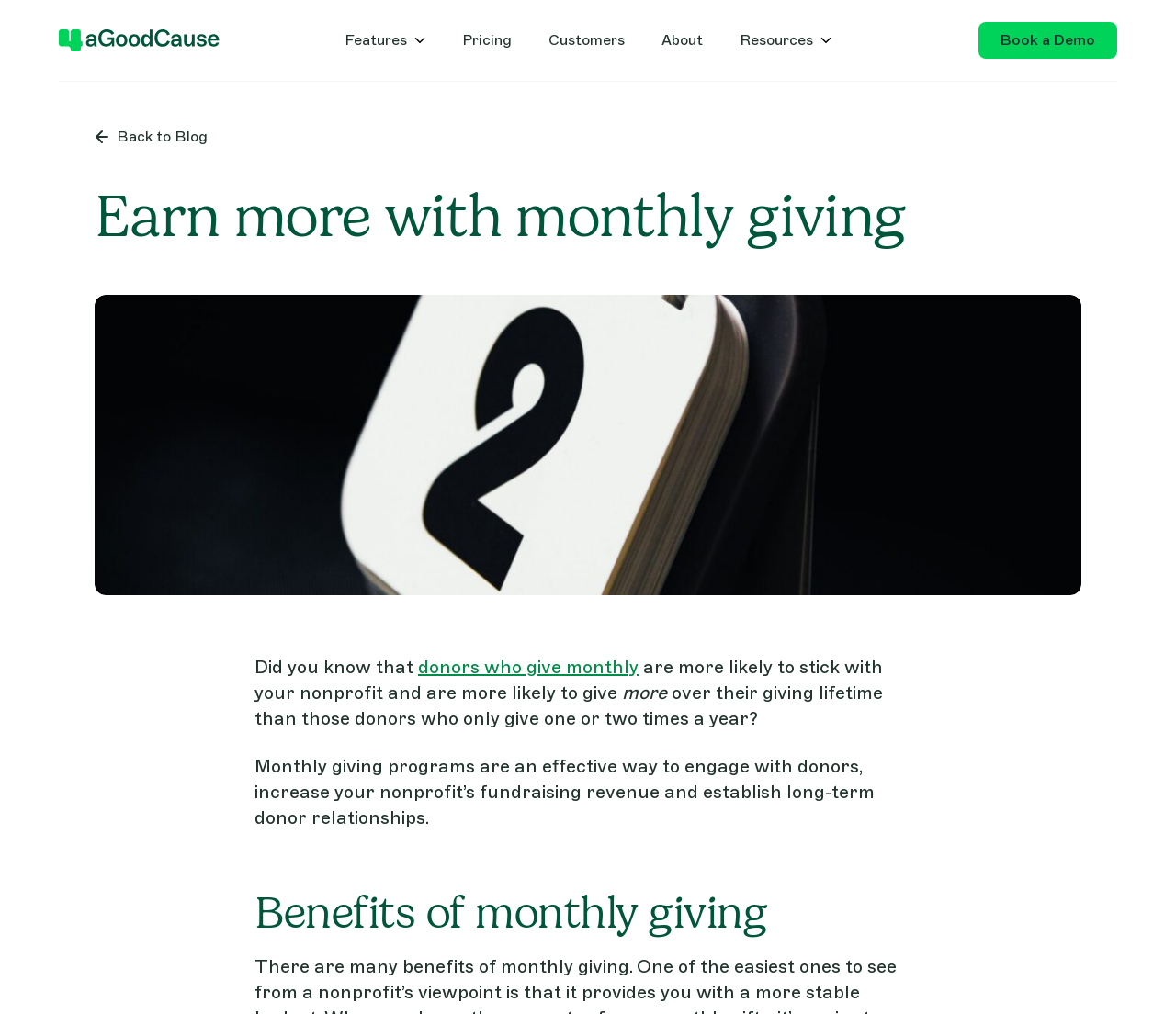Identify the main heading of the webpage and provide its text content.

Earn more with monthly giving